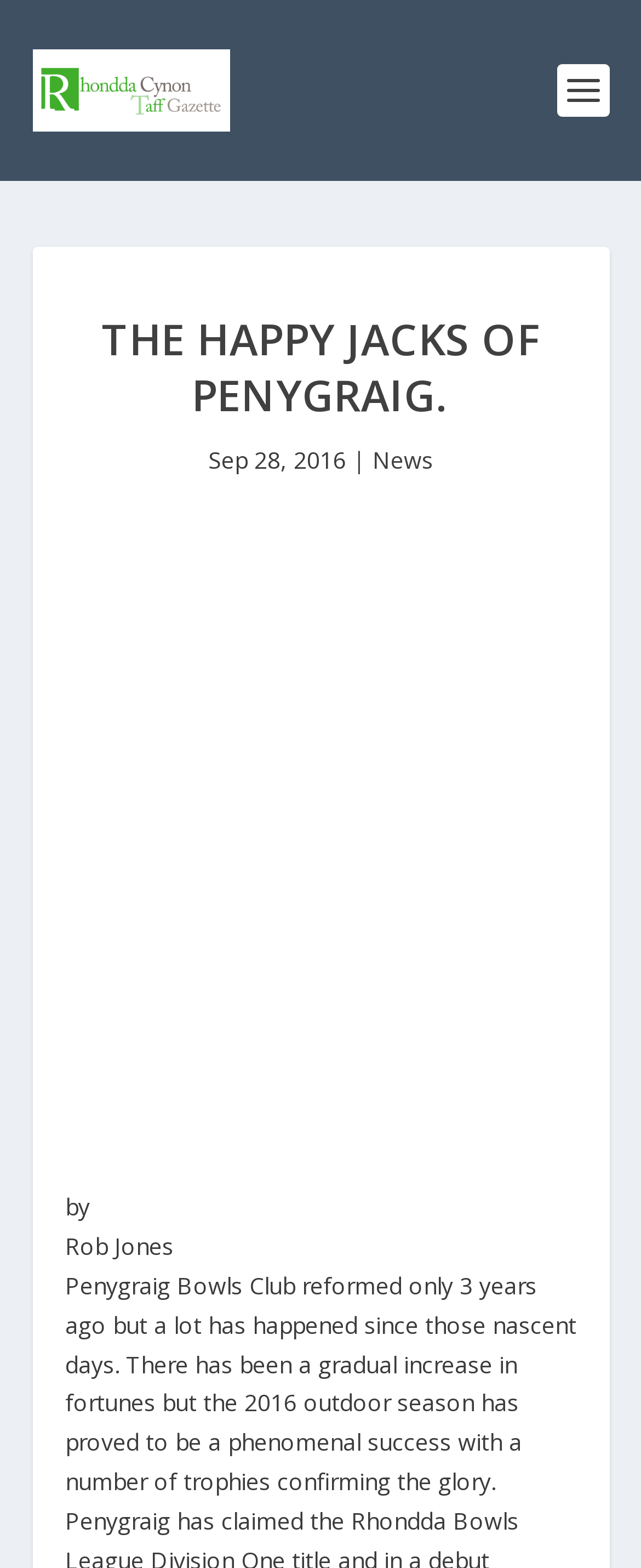Given the element description: "385", predict the bounding box coordinates of the UI element it refers to, using four float numbers between 0 and 1, i.e., [left, top, right, bottom].

None